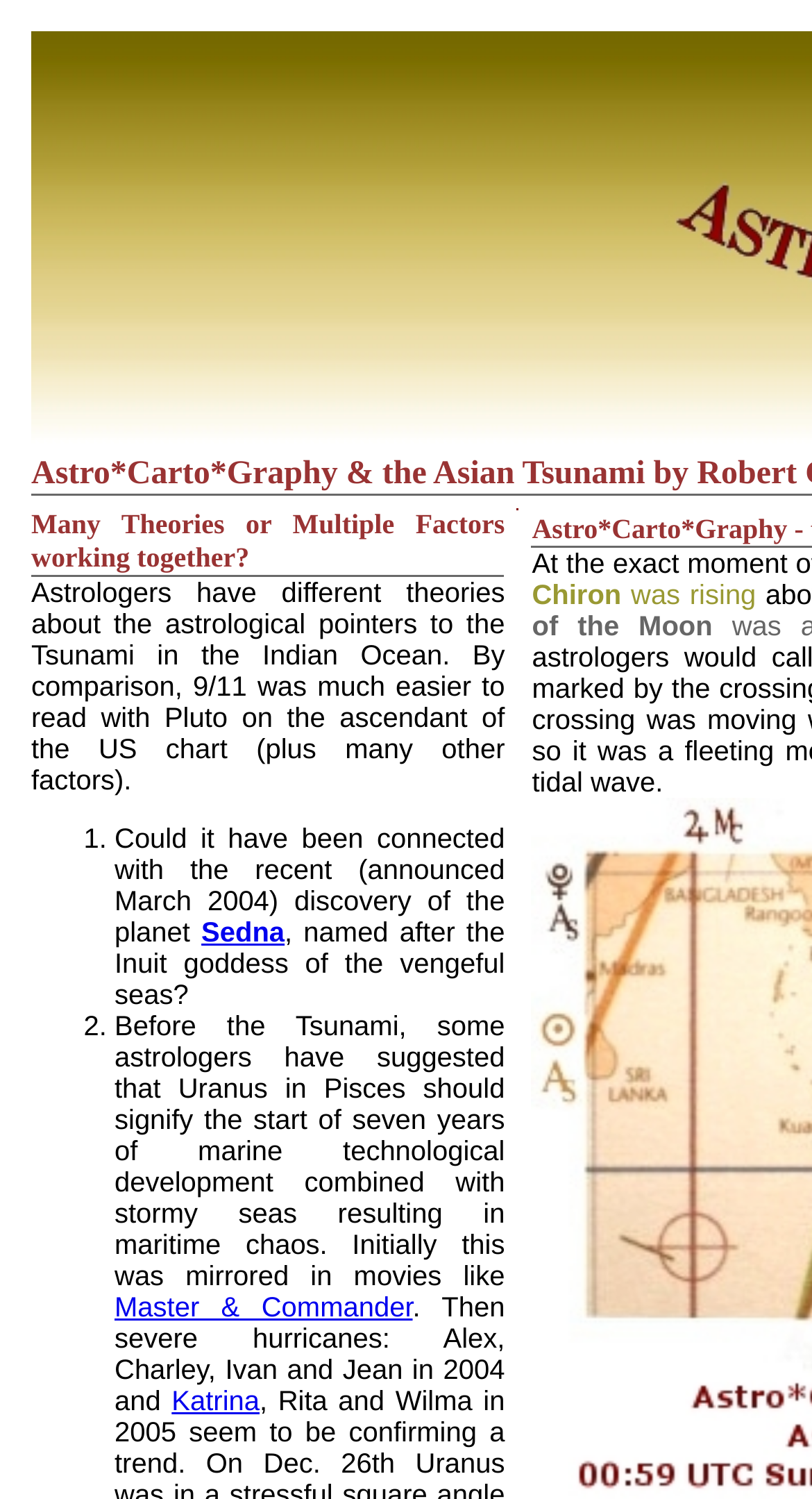Identify the coordinates of the bounding box for the element described below: "Next". Return the coordinates as four float numbers between 0 and 1: [left, top, right, bottom].

[0.725, 0.95, 0.796, 0.971]